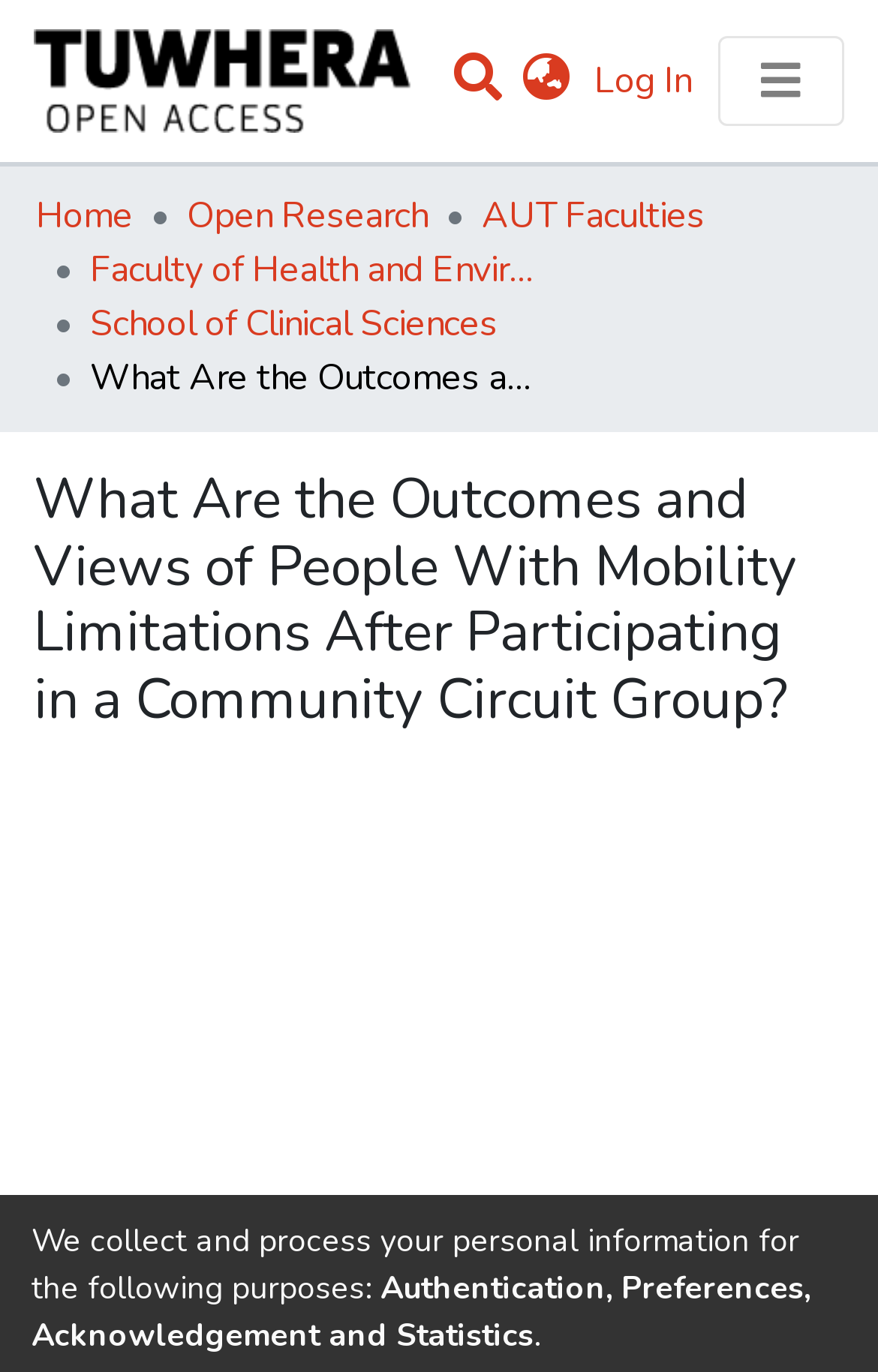Please identify the bounding box coordinates for the region that you need to click to follow this instruction: "Browse communities and collections".

[0.041, 0.12, 0.959, 0.185]